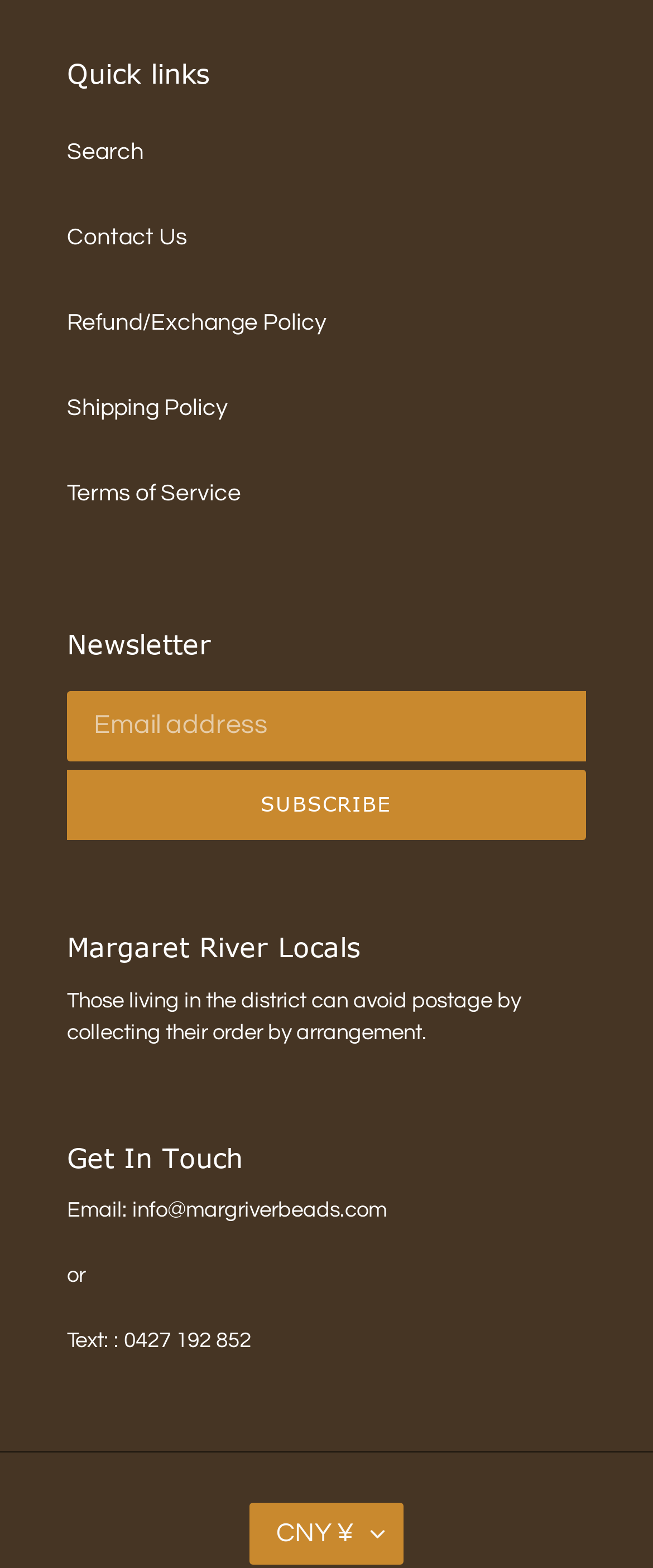Find the bounding box coordinates of the area to click in order to follow the instruction: "Contact us".

[0.103, 0.144, 0.287, 0.159]